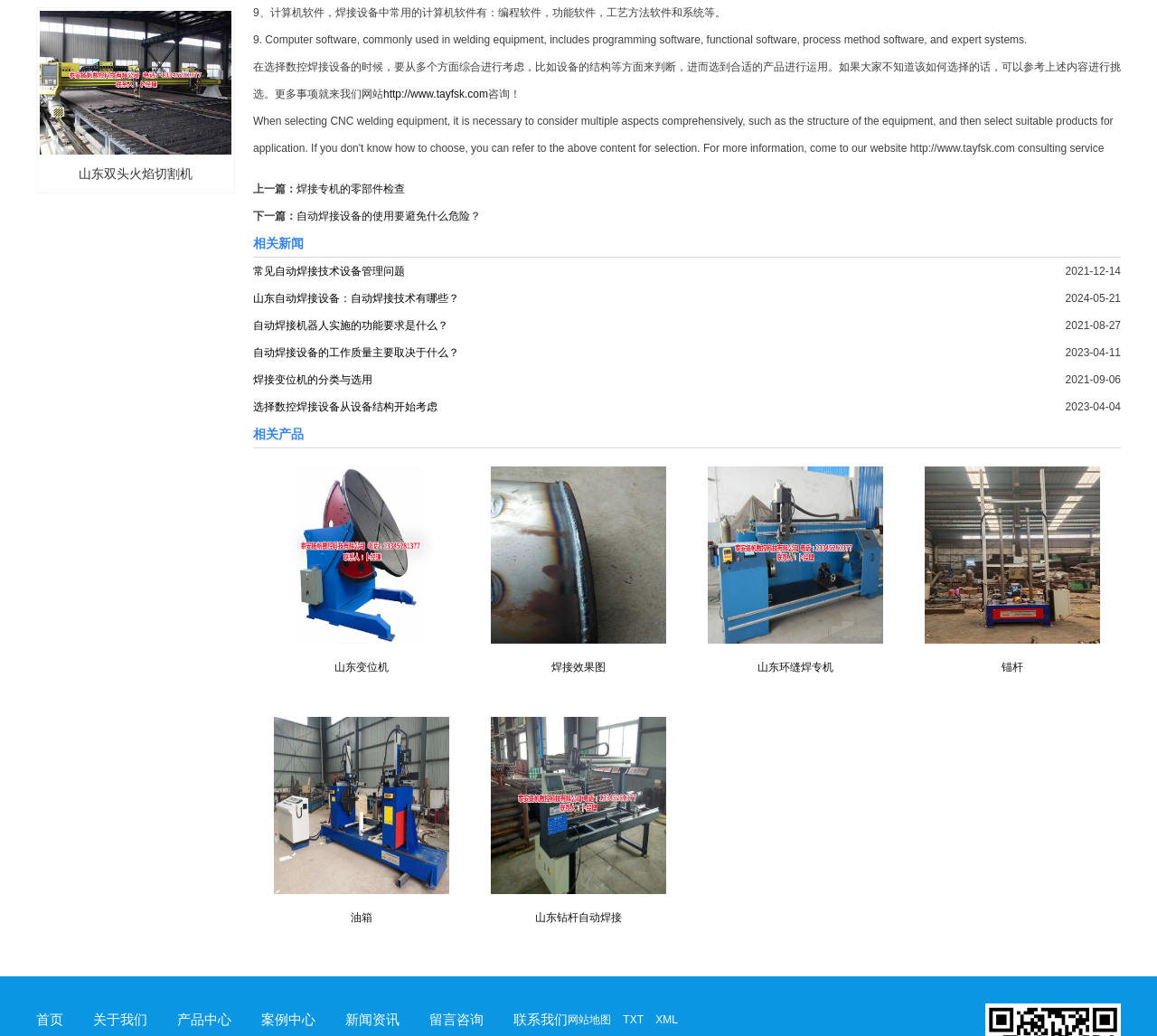Determine the bounding box coordinates for the clickable element required to fulfill the instruction: "Click on the 'Contact Us' link at the bottom". Provide the coordinates as four float numbers between 0 and 1, i.e., [left, top, right, bottom].

None